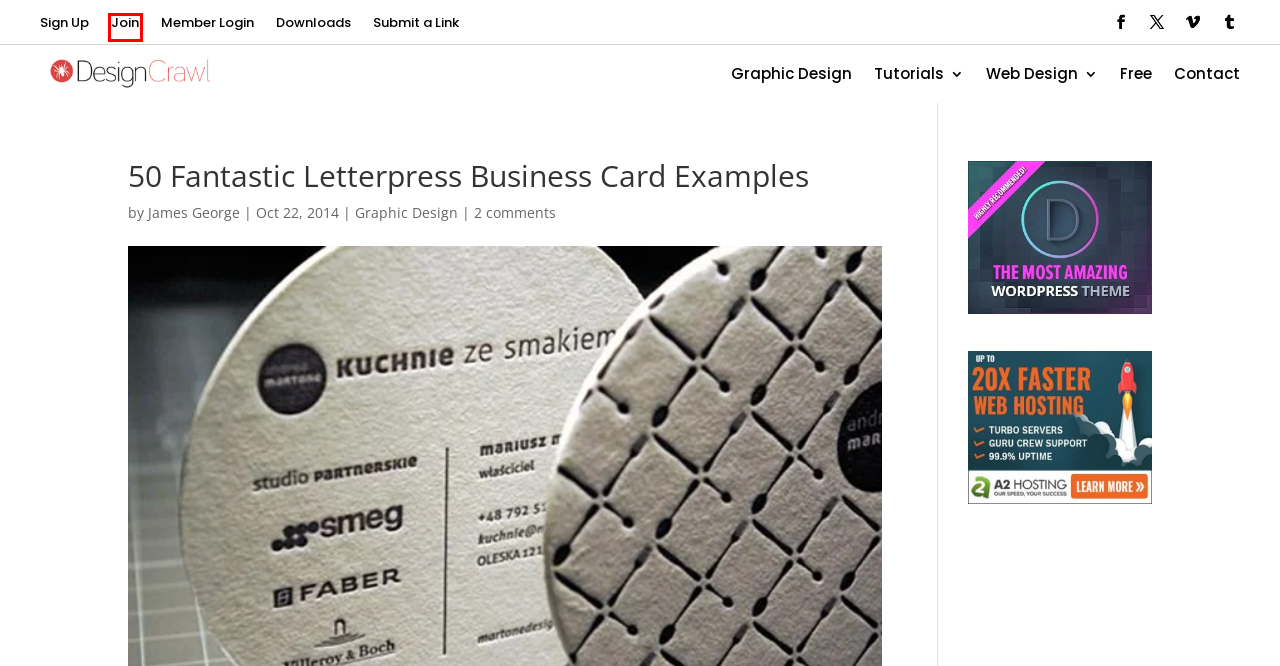You have a screenshot of a webpage with a red bounding box highlighting a UI element. Your task is to select the best webpage description that corresponds to the new webpage after clicking the element. Here are the descriptions:
A. Tutorials - Design Crawl
B. Submit a Link - Design Crawl
C. Web Design - Design Crawl
D. Design Crawl - Crawling the Web For the Best in Design
E. Graphic Design
F. Downloads - Design Crawl
G. Member Login - Design Crawl
H. Join - Design Crawl

H